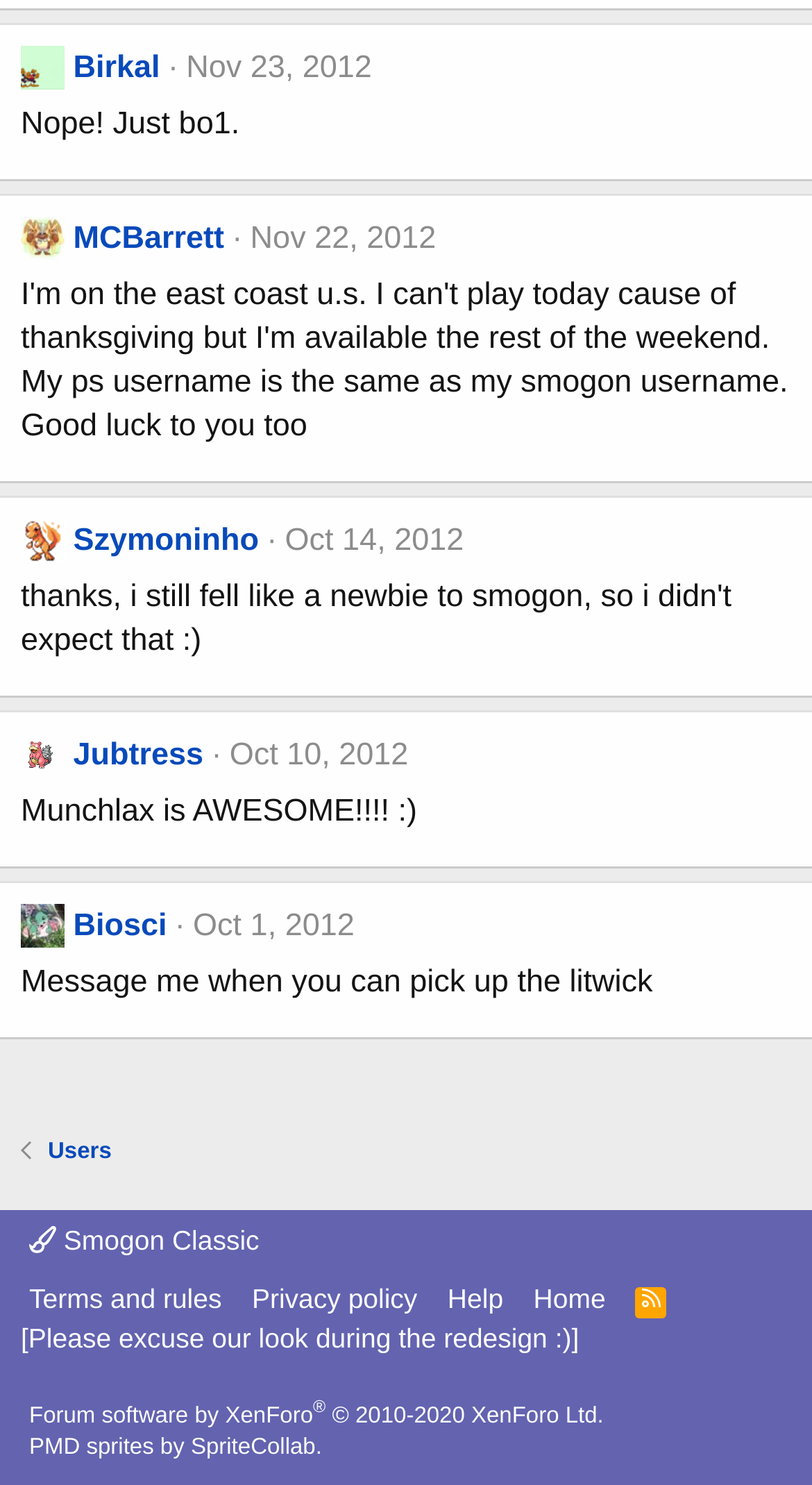What is the text of the static text element at the bottom of the webpage?
Refer to the image and provide a concise answer in one word or phrase.

PMD sprites by